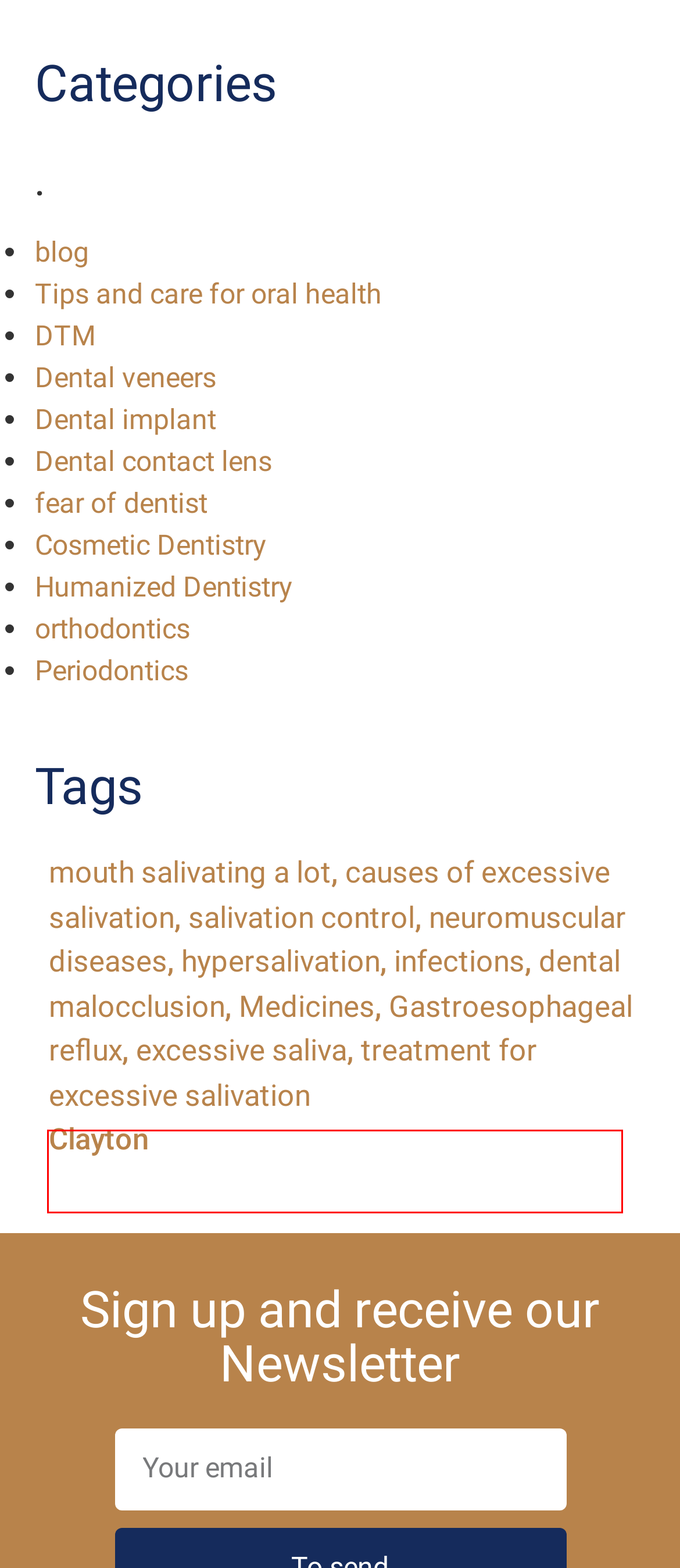Analyze the screenshot of a webpage that features a red rectangle bounding box. Pick the webpage description that best matches the new webpage you would see after clicking on the element within the red bounding box. Here are the candidates:
A. Mouth file salivating a lot - ODONTO LIUZZI
B. Cosmetic dentistry | Liuzzi Dentistry Blog
C. Medicine Archive - ODONTO LIUZZI
D. Infections Archive - ODONTO LIUZZI
E. Dental malocclusion file - ODONTO LIUZZI
F. Salivation control file - ODONTO LIUZZI
G. Periodontics | Liuzzi Dentistry Blog
H. Liuzzi Dentistry Blog | Learn everything about aesthetic dentistry

E